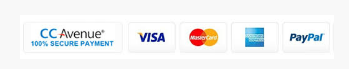Generate an in-depth description of the visual content.

This image displays a selection of payment options available for processing transactions securely. Featuring the logo of "CC Avenue," which emphasizes a commitment to 100% secure payment processing, the image also includes recognizable payment method logos: Visa, MasterCard, American Express, and PayPal. This array of options highlights the convenience and security offered for customers making purchases, ensuring trust and confidence in online transactions.